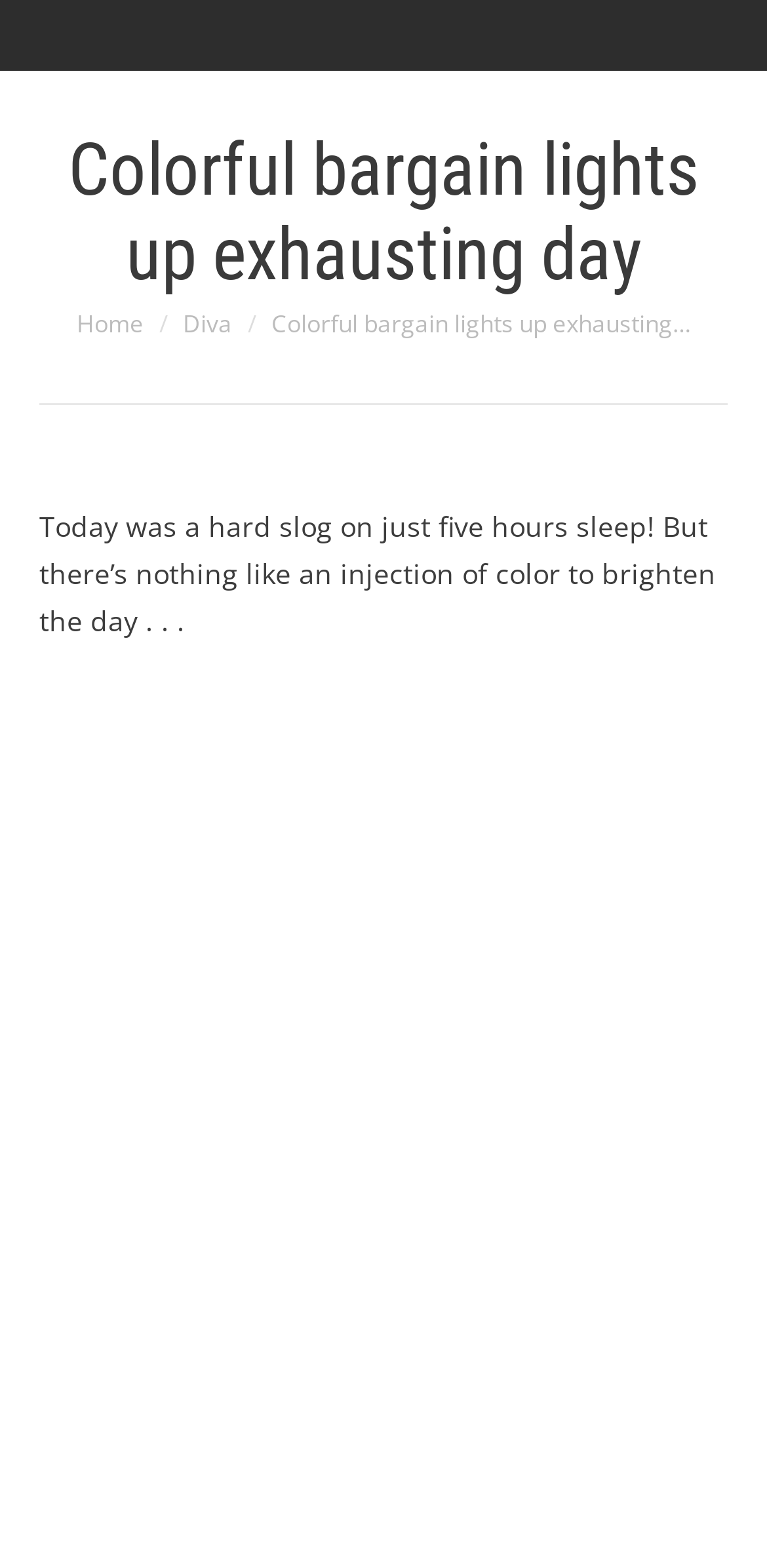Please reply with a single word or brief phrase to the question: 
What is the author of the article?

Unknown